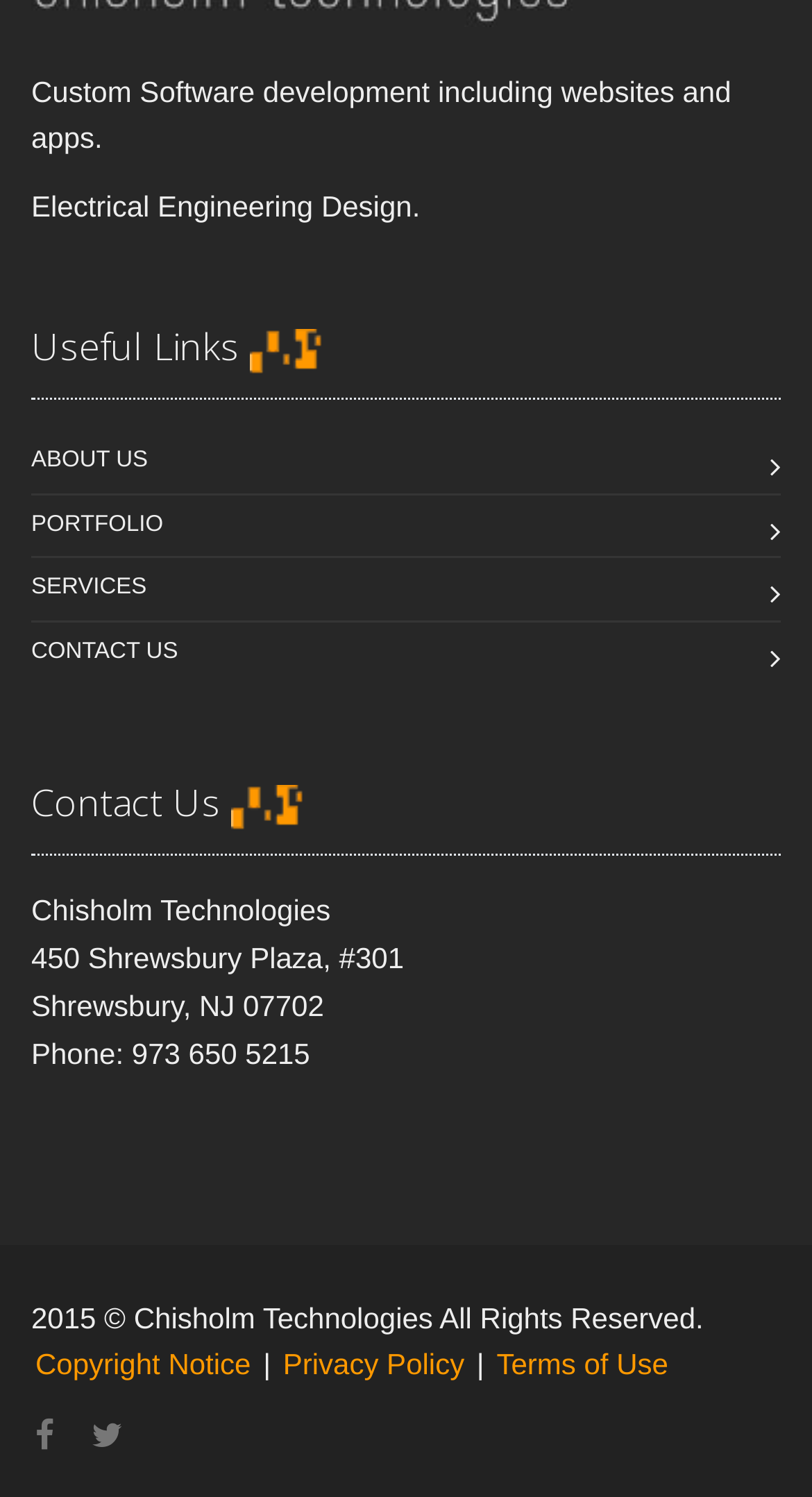Give a one-word or short phrase answer to the question: 
What services does Chisholm Technologies offer?

Software development, Electrical Engineering Design